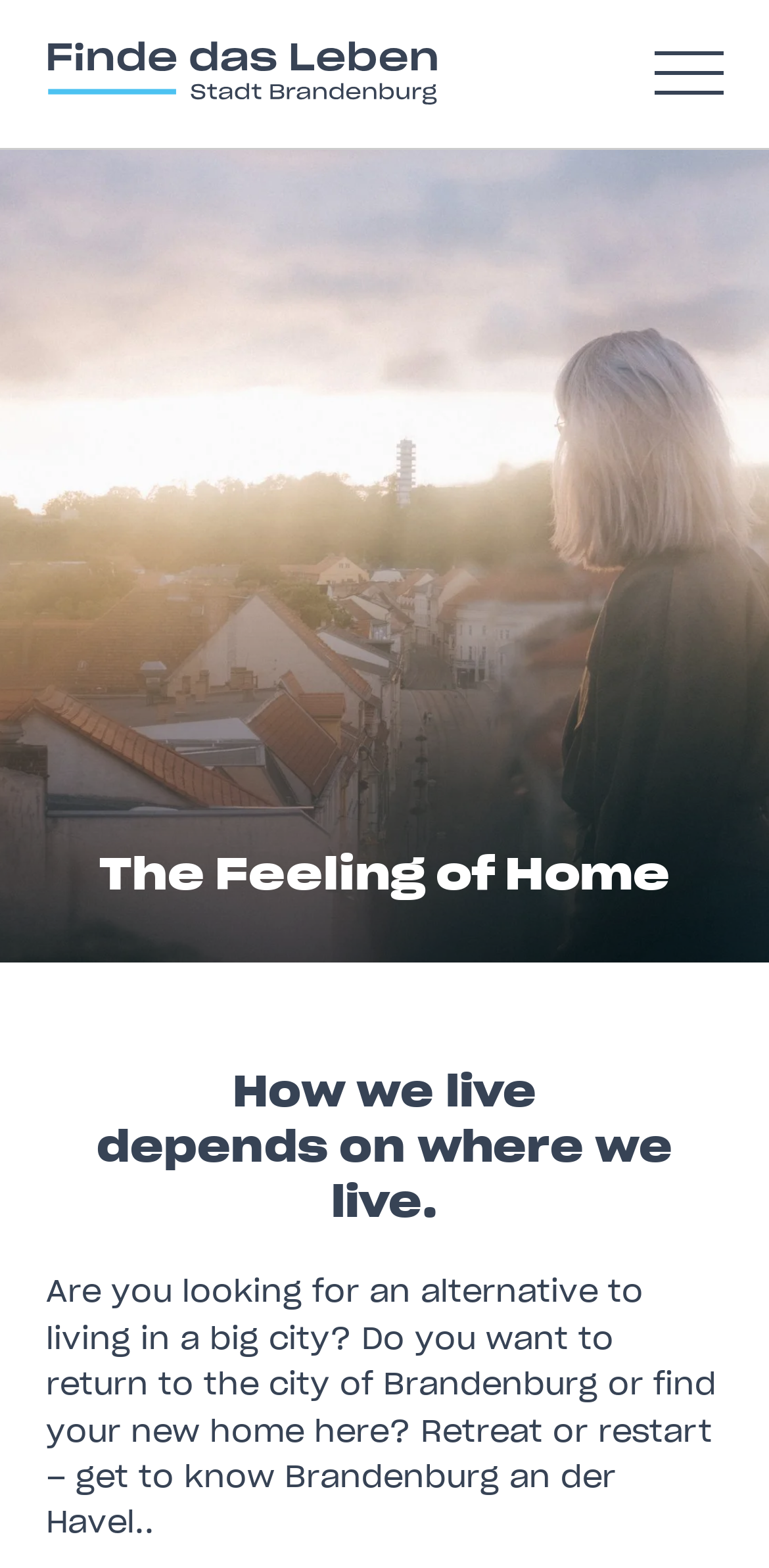Extract the bounding box coordinates for the UI element described by the text: "arriveEduca­tionFree TimeRecre­ation". The coordinates should be in the form of [left, top, right, bottom] with values between 0 and 1.

[0.0, 0.22, 1.0, 0.307]